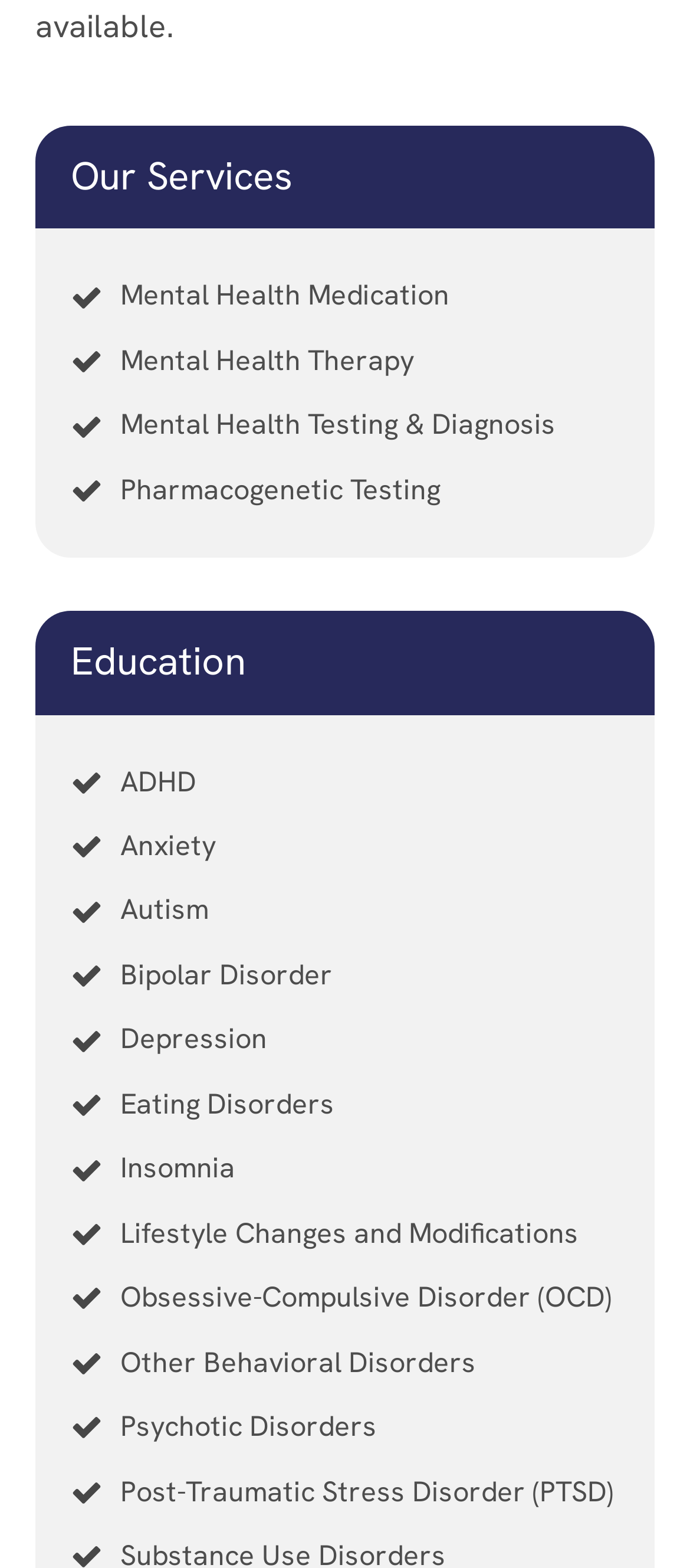Determine the bounding box coordinates of the clickable region to follow the instruction: "Click on Mental Health Medication".

[0.103, 0.169, 0.805, 0.21]